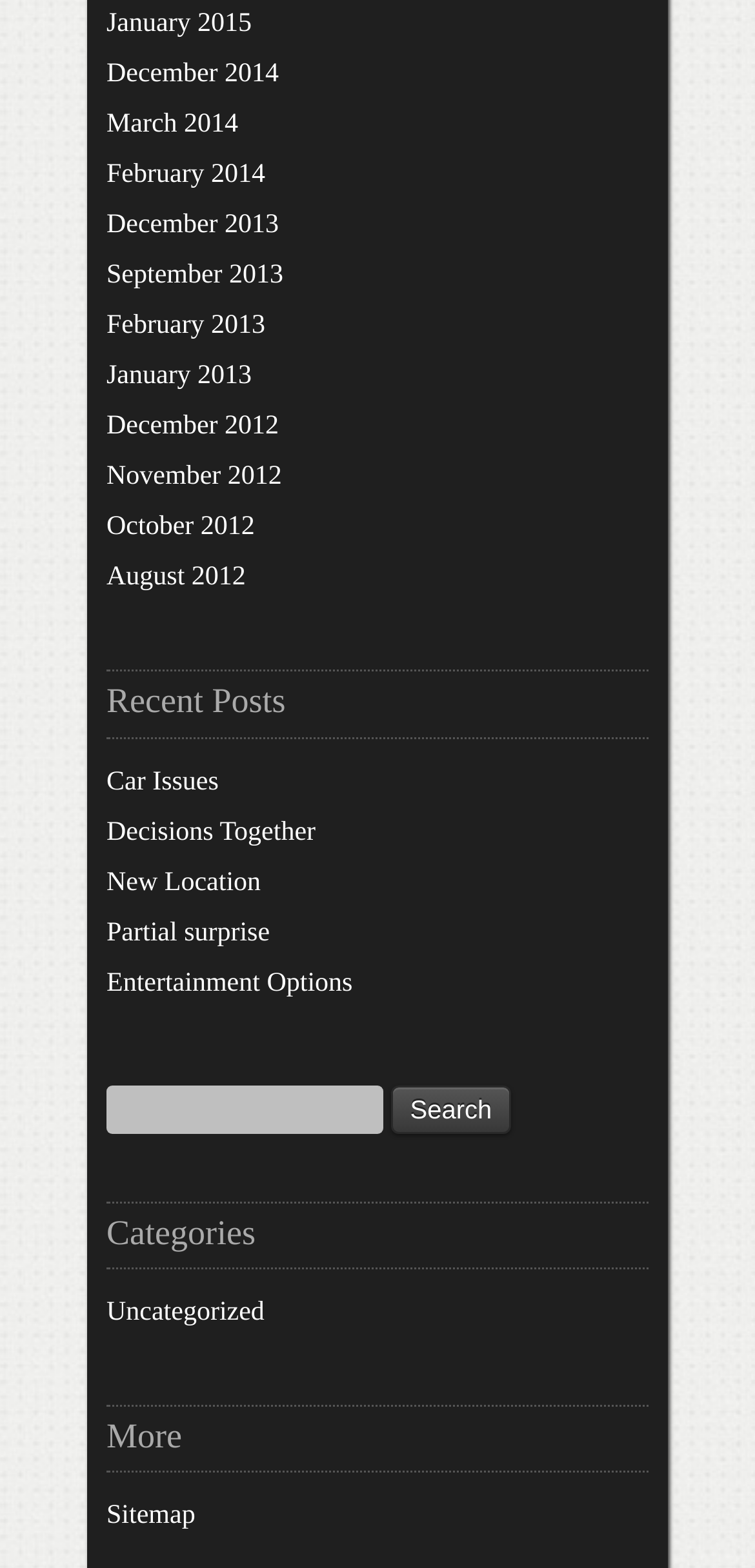What is the last item in the 'More' section?
Please respond to the question with a detailed and informative answer.

I looked at the 'More' section and found the last item, which is a link labeled 'Sitemap'.